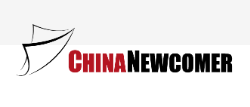What is the shape of the graphic element above the text?
Give a detailed explanation using the information visible in the image.

The logo of 'Chinanewcomer' is carefully analyzed, and the stylized graphic element above the text is identified as resembling a sail or wave, which adds a dynamic touch to the overall design.